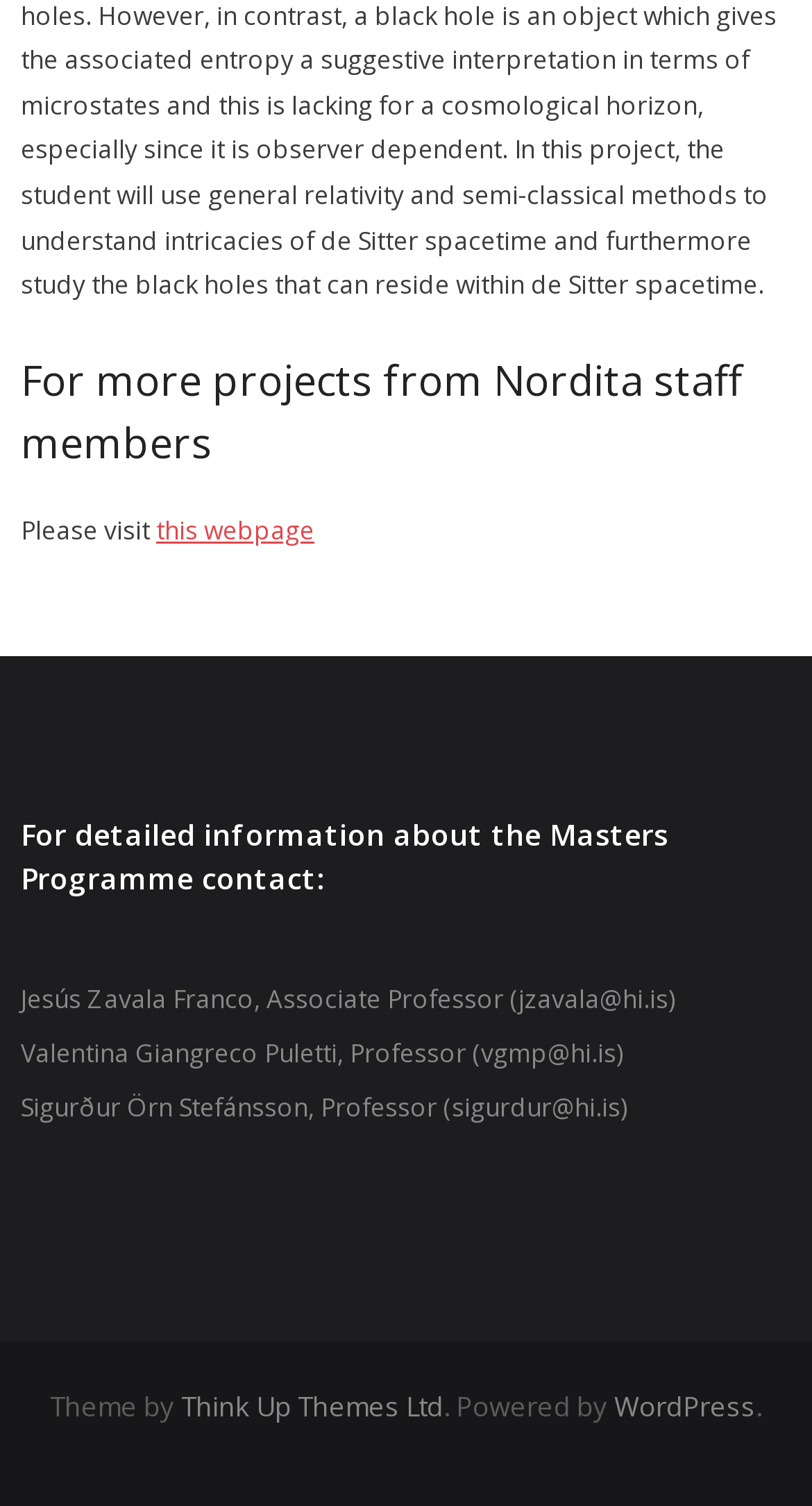Determine the bounding box coordinates in the format (top-left x, top-left y, bottom-right x, bottom-right y). Ensure all values are floating point numbers between 0 and 1. Identify the bounding box of the UI element described by: Think Up Themes Ltd

[0.223, 0.921, 0.546, 0.946]